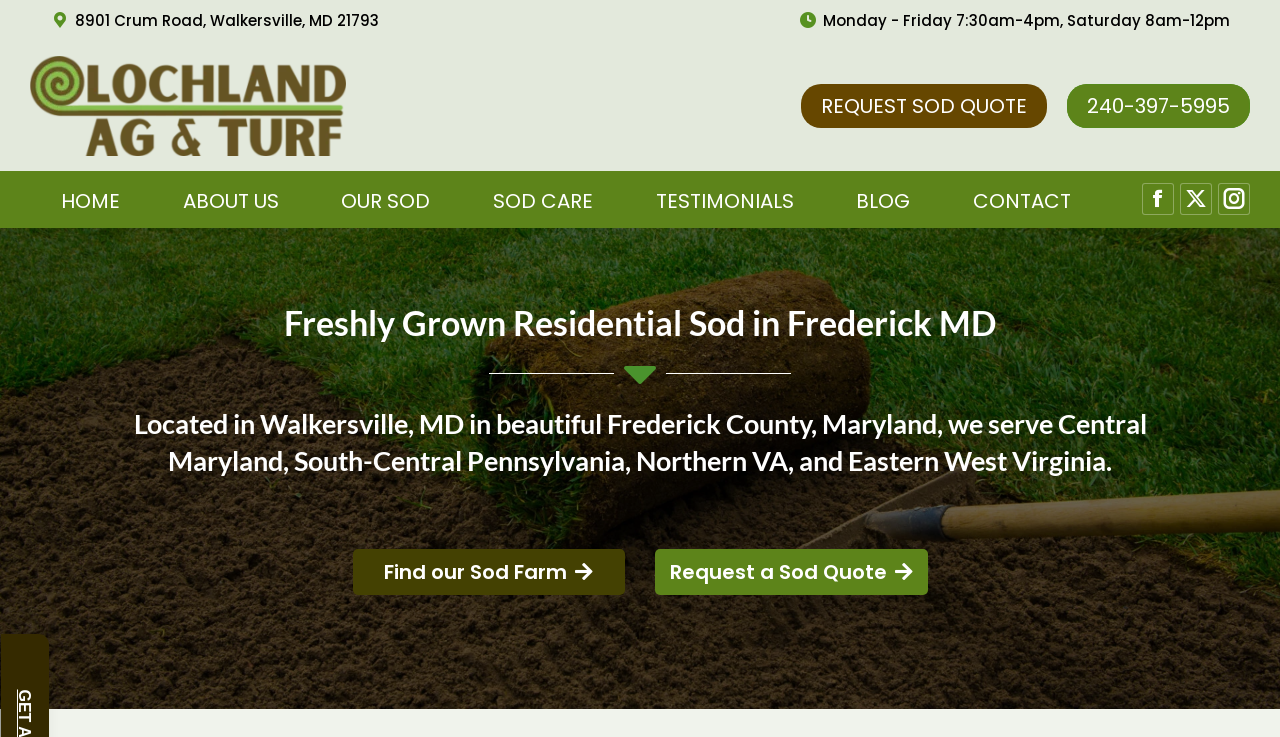Create a detailed description of the webpage's content and layout.

The webpage is about Lochland AG & Turf, a trusted grower of commercial and residential sod in Frederick, MD, and surrounding areas. At the top left, there is a link to the company's address, "8901 Crum Road, Walkersville, MD 21793", accompanied by a link to the company's name, "Lochland Ag & Turf", which has an associated image. Below these elements, there is a static text displaying the company's business hours, "Monday - Friday 7:30am-4pm, Saturday 8am-12pm".

On the right side of the top section, there are two prominent links: "REQUEST SOD QUOTE" and a phone number, "240-397-5995". Below these links, there is a navigation menu with seven links: "HOME", "ABOUT US", "OUR SOD", "SOD CARE", "TESTIMONIALS", "BLOG", and "CONTACT". The menu is followed by three social media links to Facebook, X, and Instagram pages.

The main content of the webpage is divided into two sections. The first section has a heading, "Freshly Grown Residential Sod in Frederick MD", and the second section has a heading that describes the company's location and service areas. At the bottom of the page, there are two calls-to-action links: "Find our Sod Farm" and "Request a Sod Quote", both accompanied by an arrow icon.